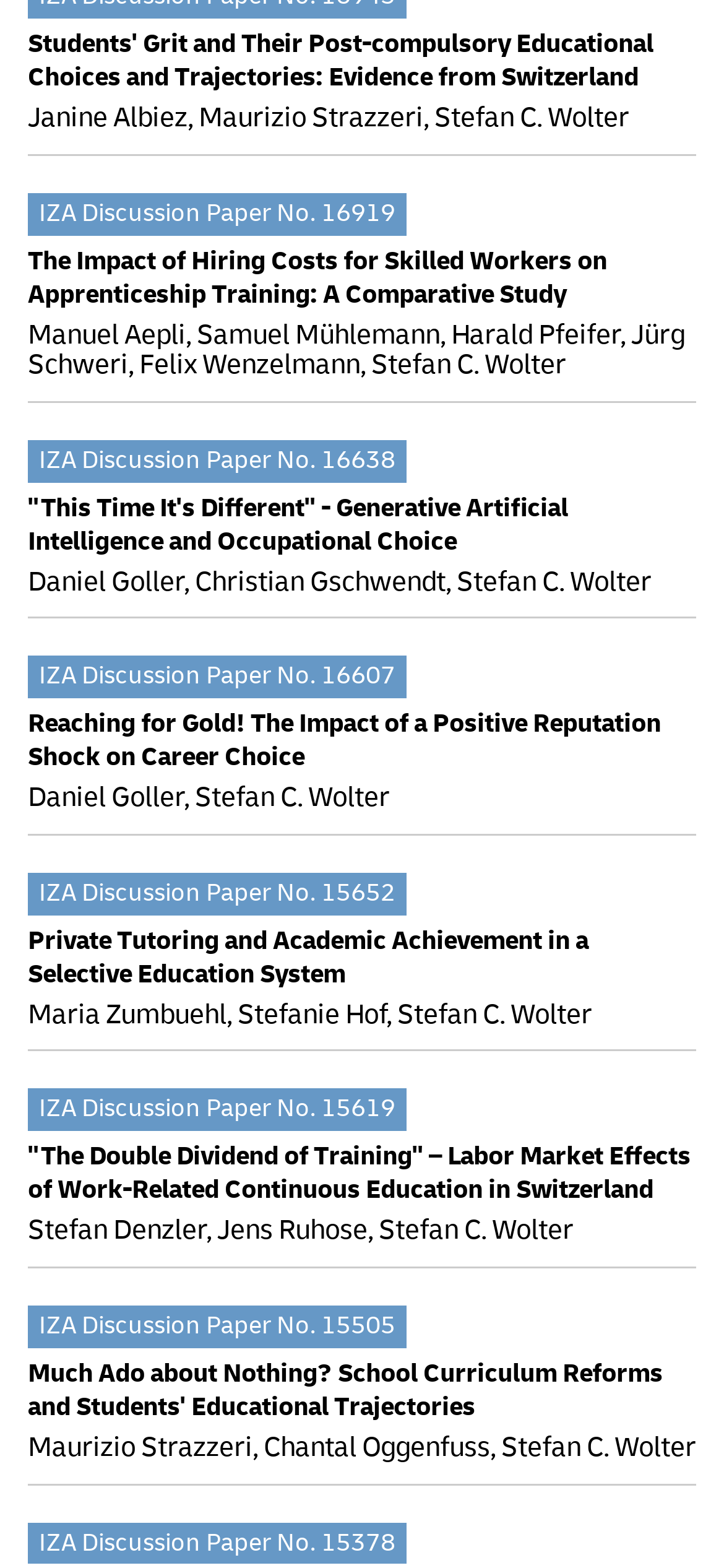Provide the bounding box coordinates of the HTML element this sentence describes: "Maurizio Strazzeri".

[0.038, 0.912, 0.349, 0.934]